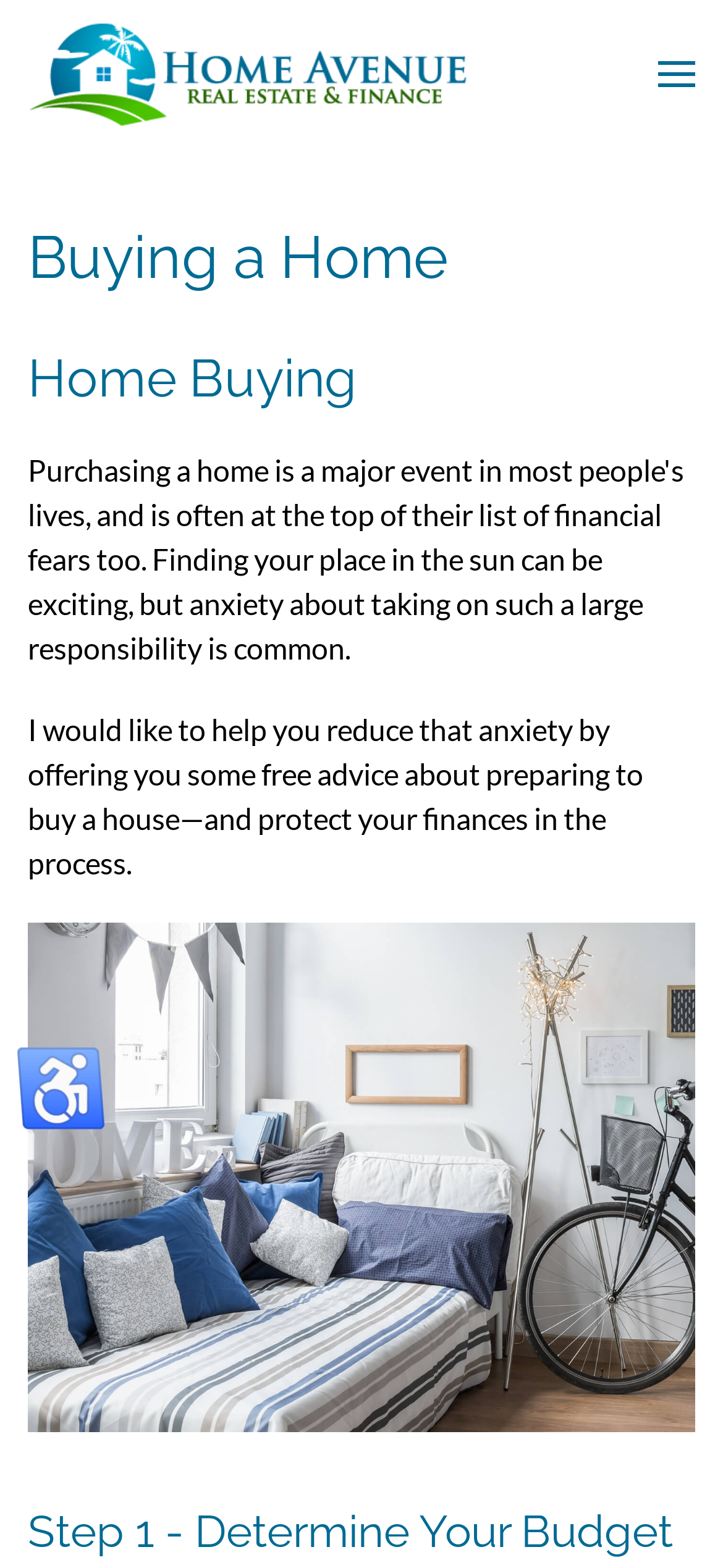Please give a succinct answer to the question in one word or phrase:
What is the purpose of the website?

Home buying guidance